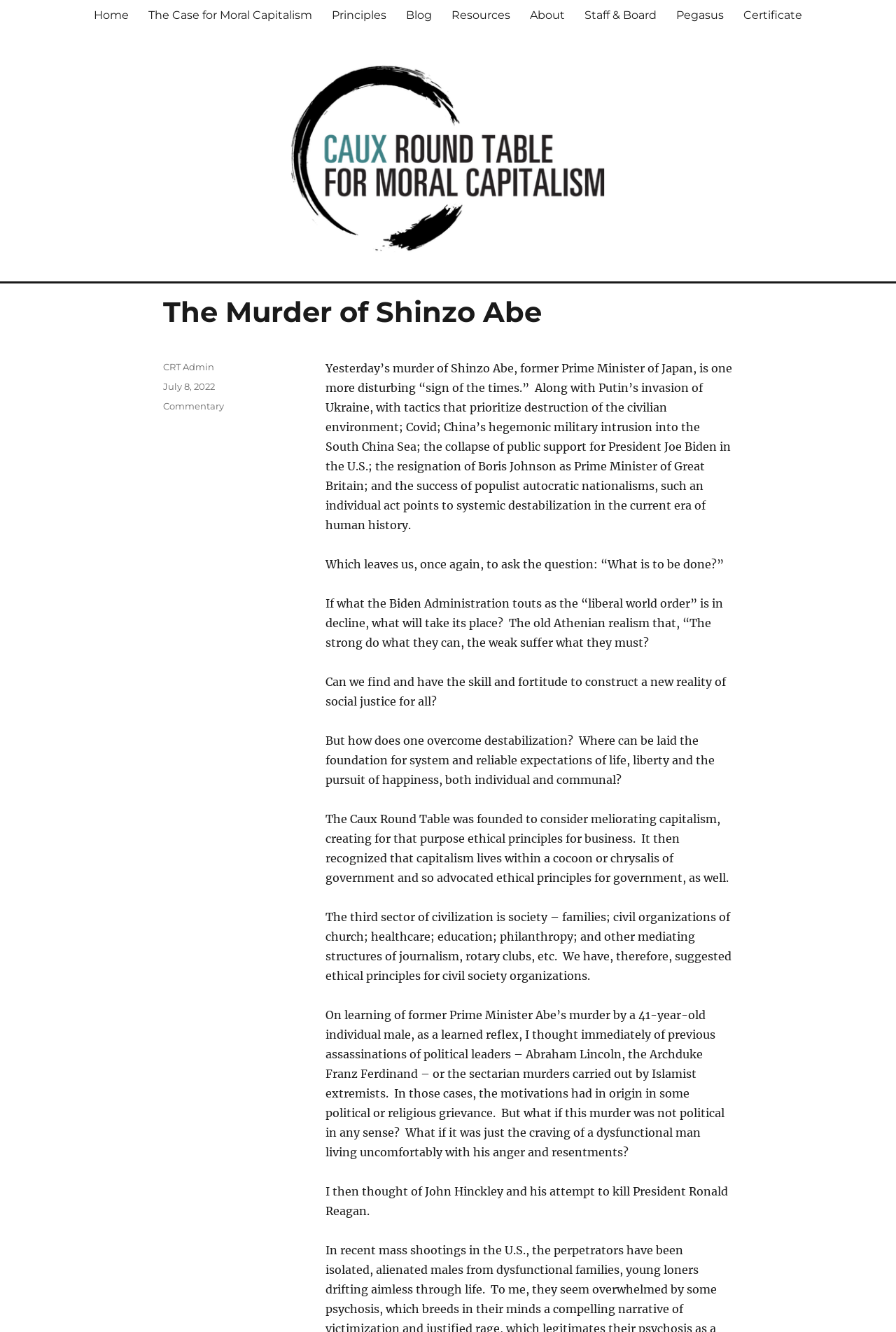Determine the bounding box coordinates of the clickable region to execute the instruction: "Click the 'Home' link in the primary menu". The coordinates should be four float numbers between 0 and 1, denoted as [left, top, right, bottom].

[0.094, 0.0, 0.155, 0.022]